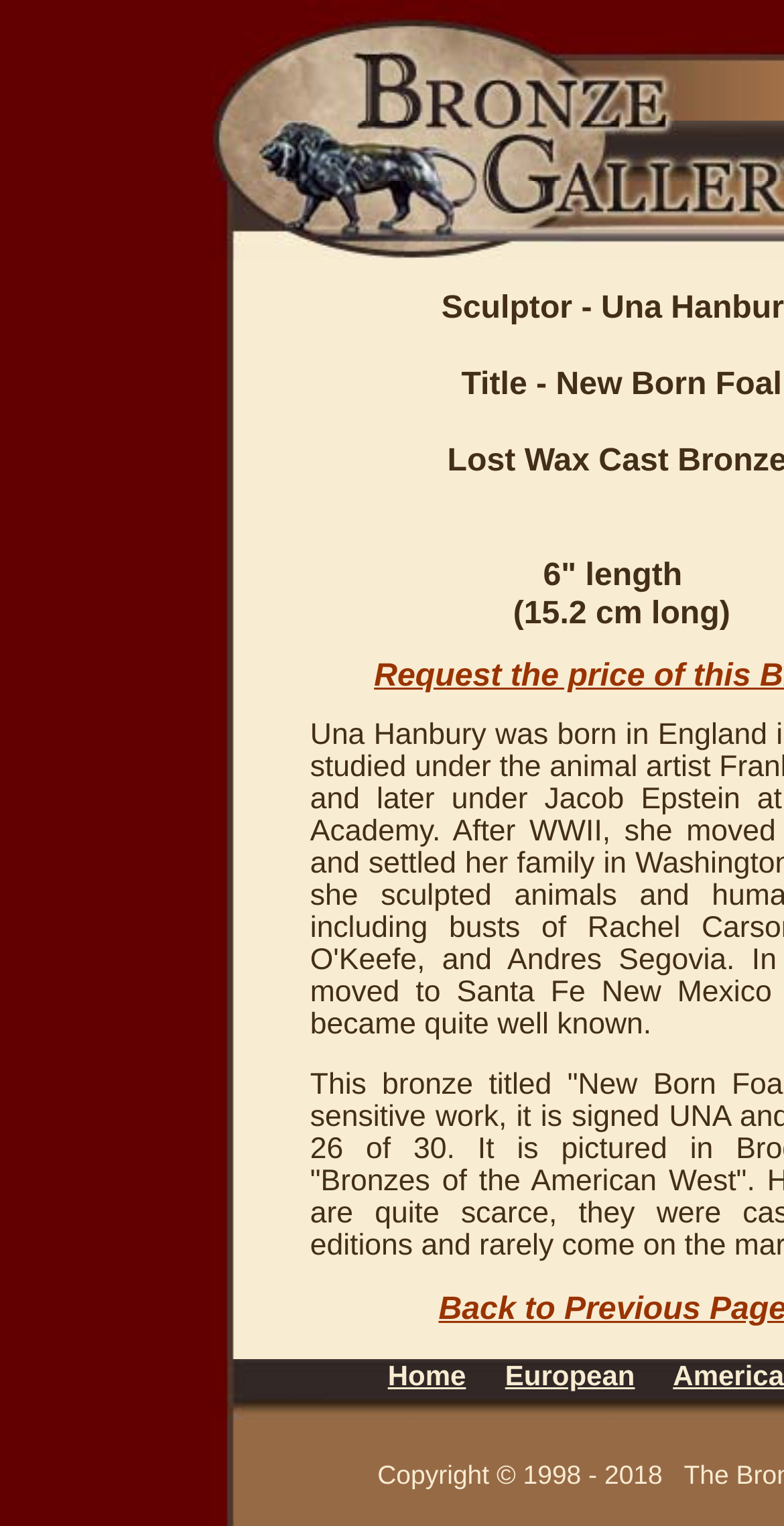Predict the bounding box of the UI element that fits this description: "Home".

[0.495, 0.891, 0.594, 0.912]